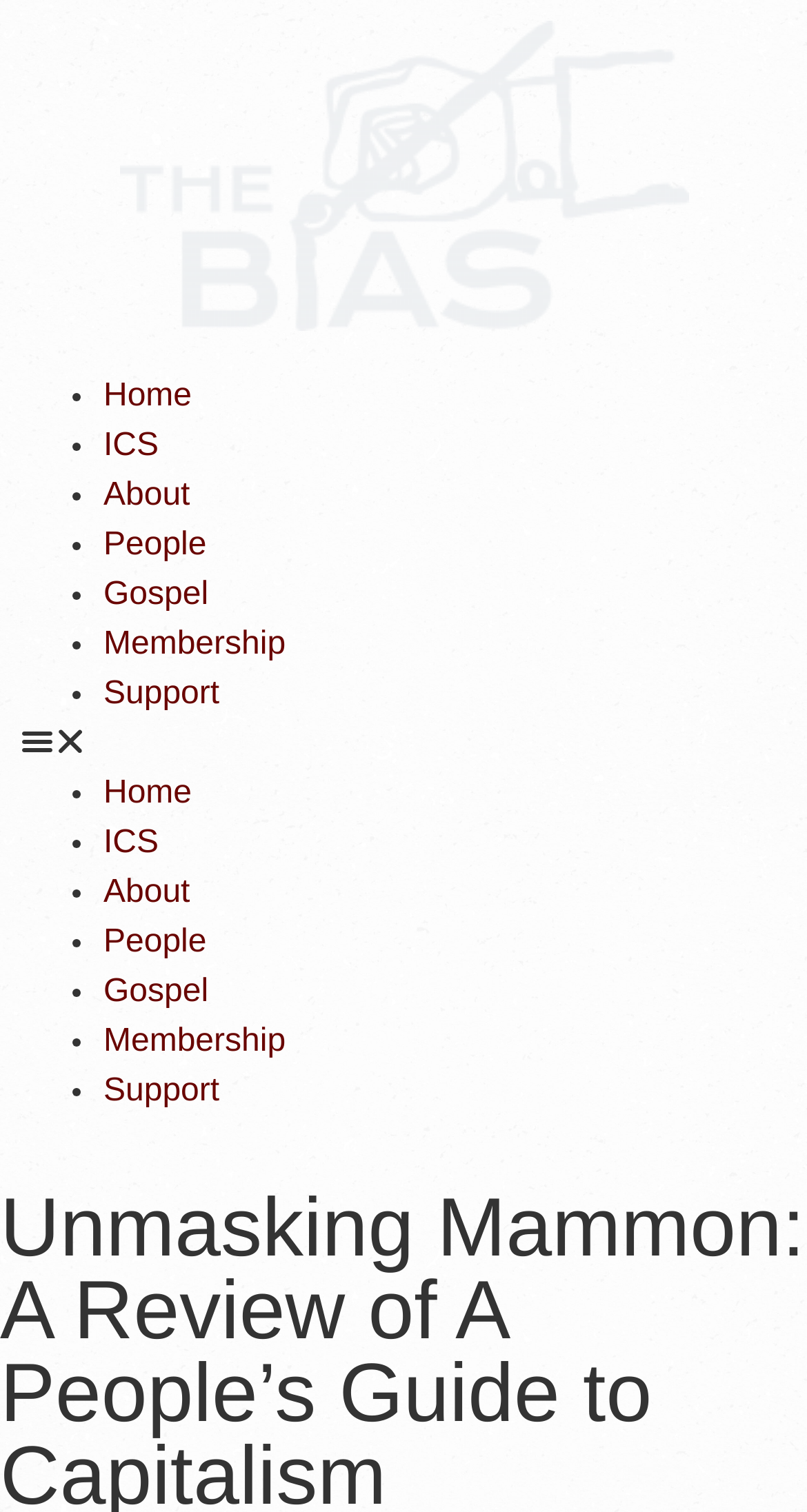What is the first menu item?
Using the picture, provide a one-word or short phrase answer.

Home